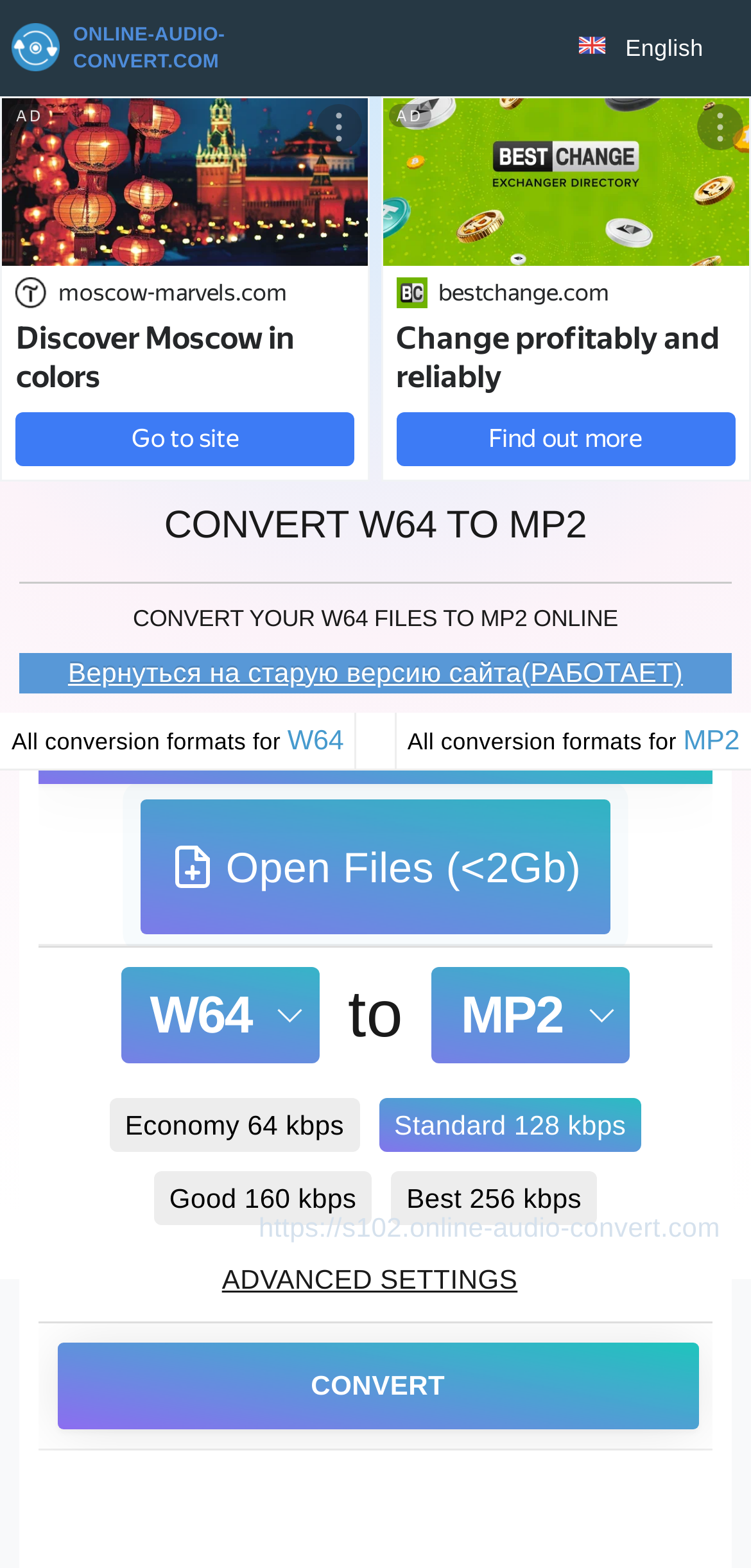Can you show the bounding box coordinates of the region to click on to complete the task described in the instruction: "Cancel the conversion process"?

[0.435, 0.367, 0.562, 0.384]